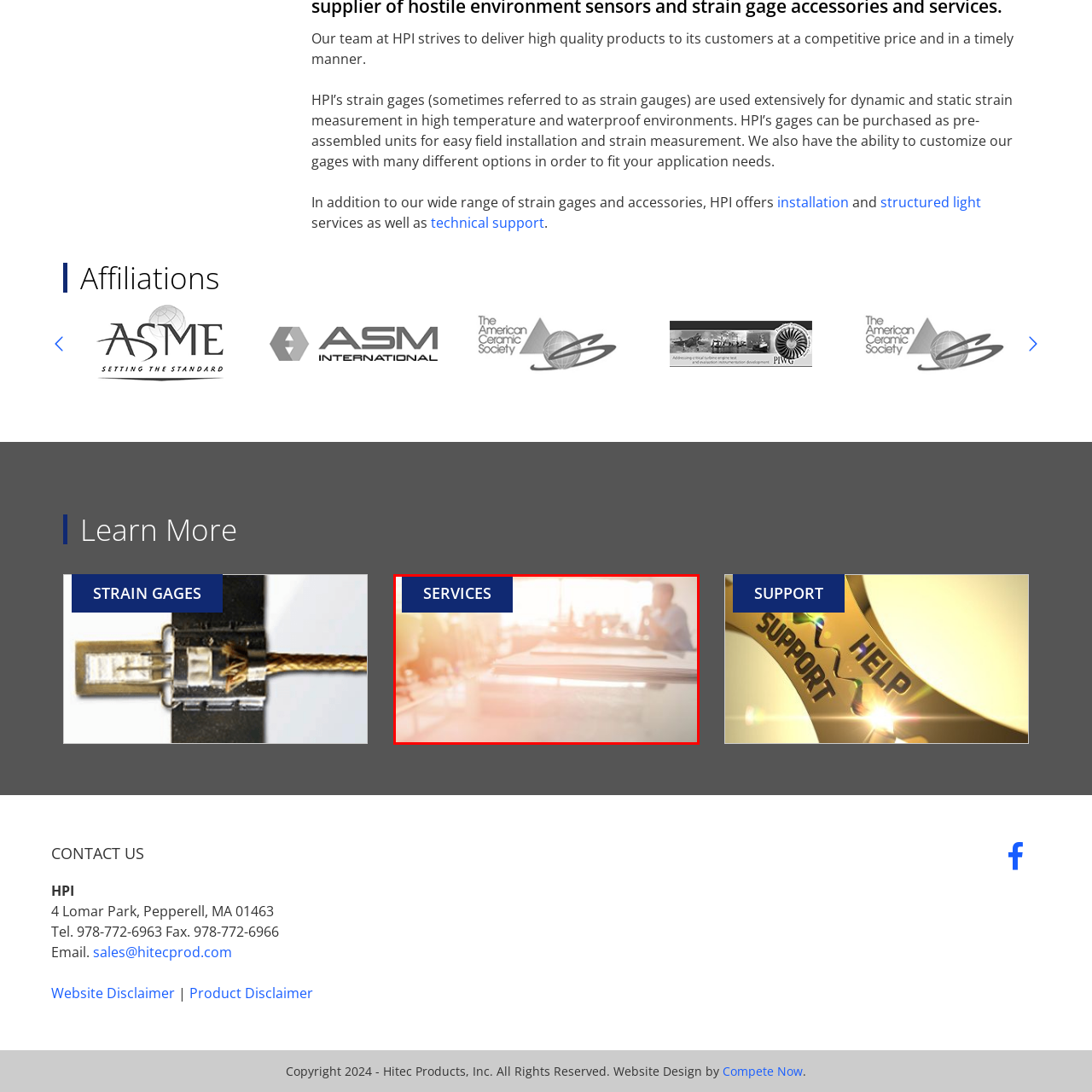Look at the image marked by the red box and respond with a single word or phrase: Is the lighting in the workspace warm?

Yes